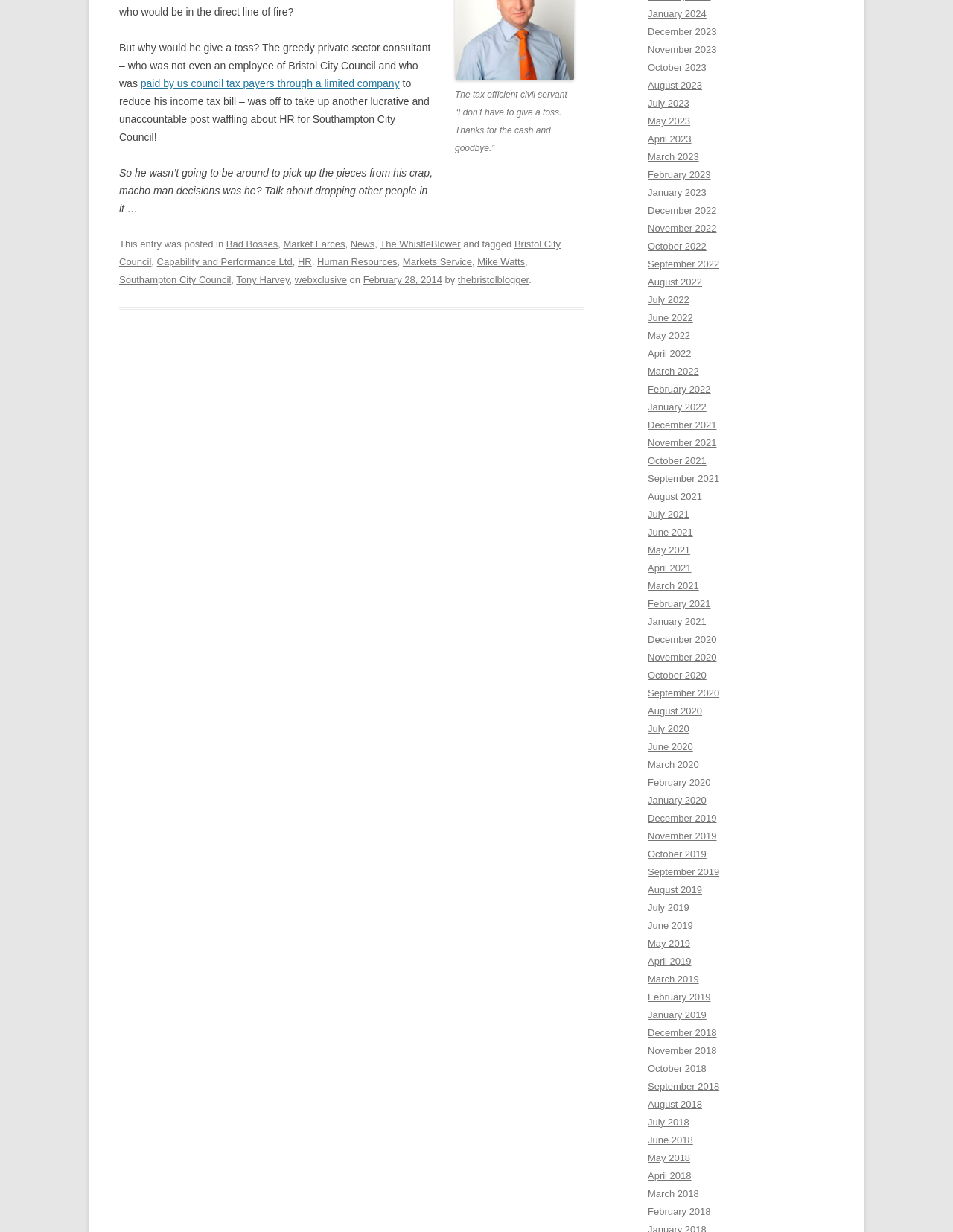Extract the bounding box coordinates for the HTML element that matches this description: "August 2022". The coordinates should be four float numbers between 0 and 1, i.e., [left, top, right, bottom].

[0.68, 0.224, 0.737, 0.234]